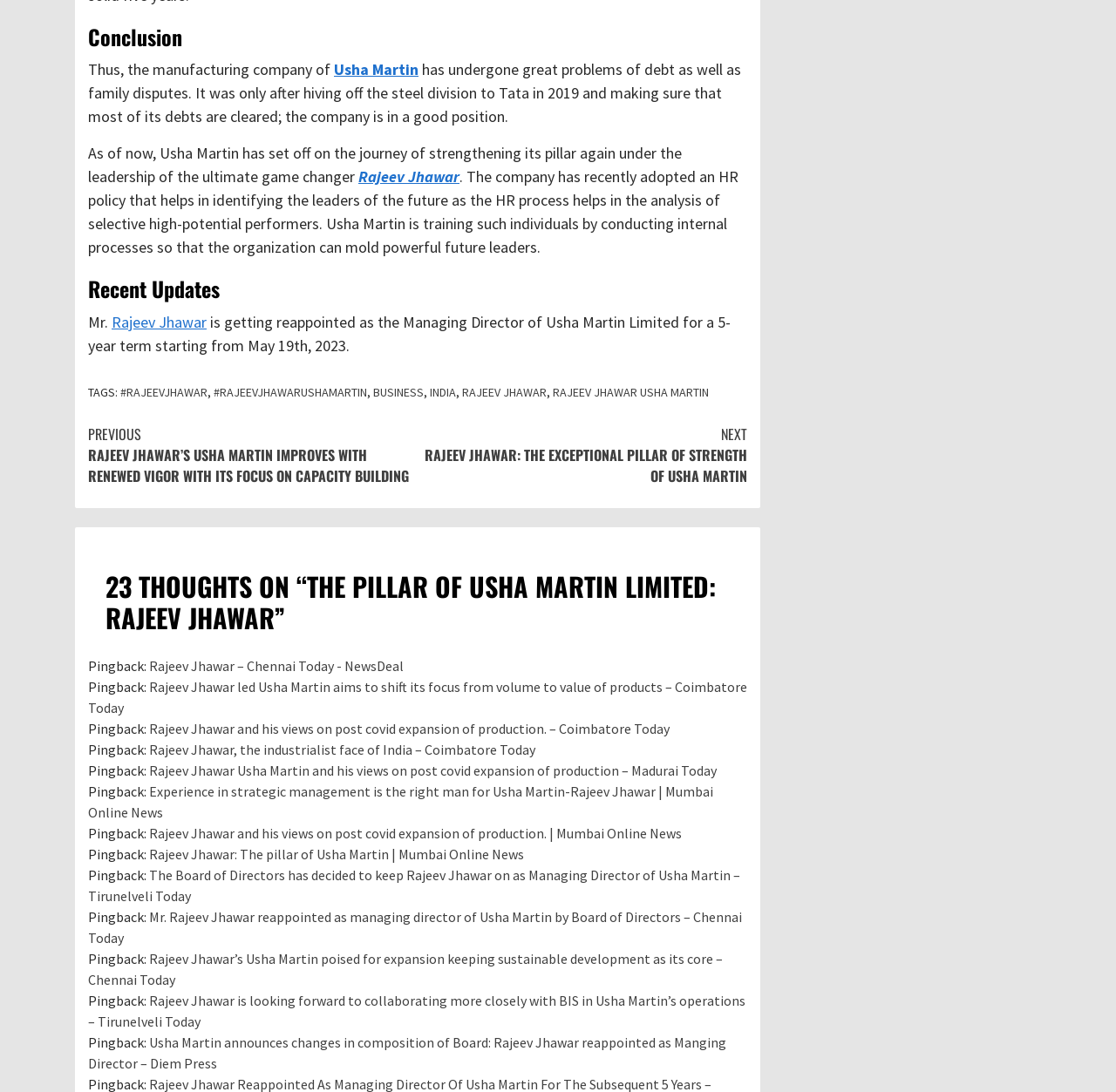Refer to the screenshot and give an in-depth answer to this question: Who is the leader of Usha Martin?

The leader of Usha Martin is Rajeev Jhawar, as mentioned in the text 'The company has recently adopted an HR policy that helps in identifying the leaders of the future as the HR process helps in the analysis of selective high-potential performers. Usha Martin is training such individuals by conducting internal processes so that the organization can mold powerful future leaders under the leadership of Rajeev Jhawar'.